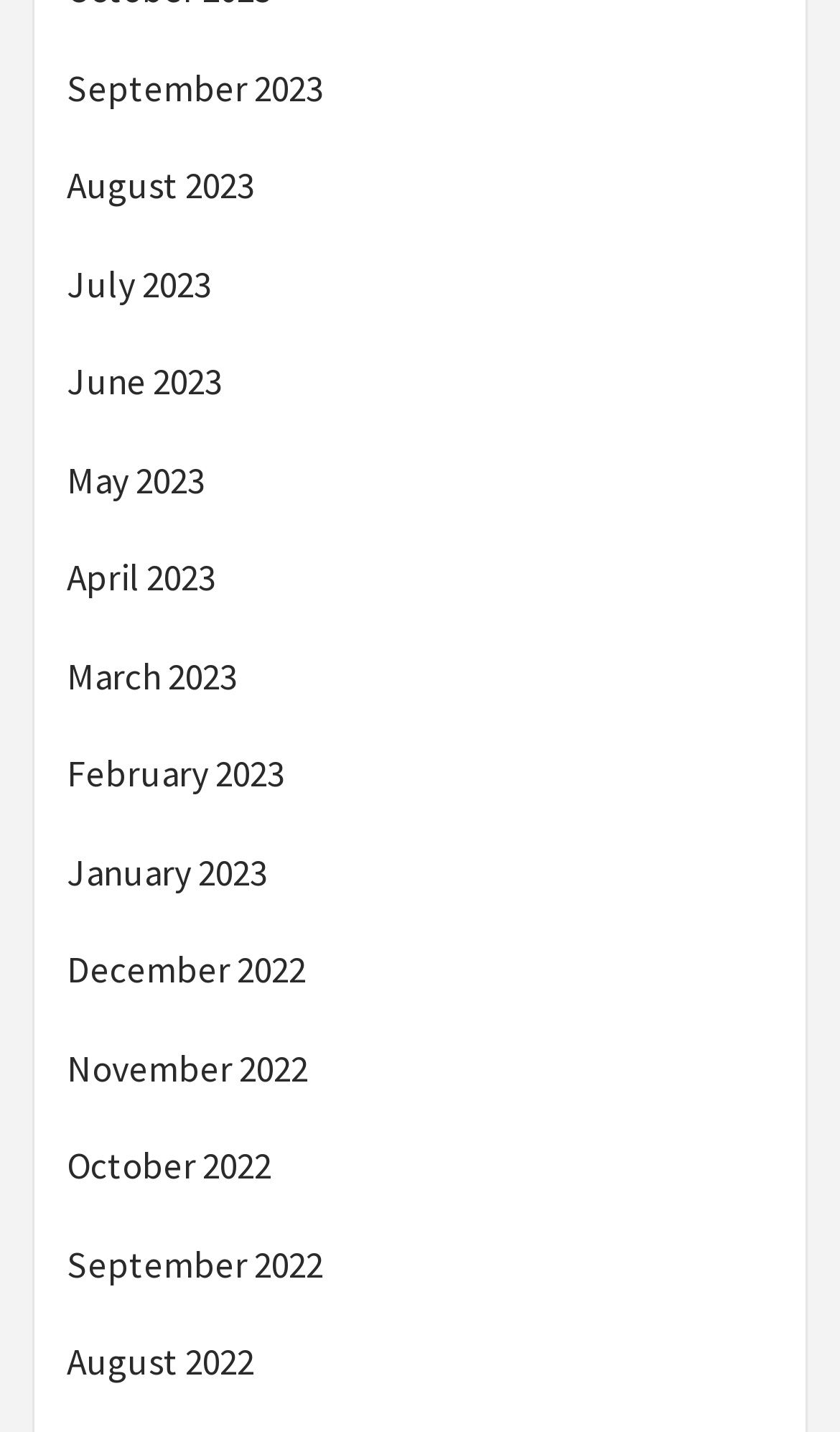Answer the question in a single word or phrase:
How many months are listed?

15